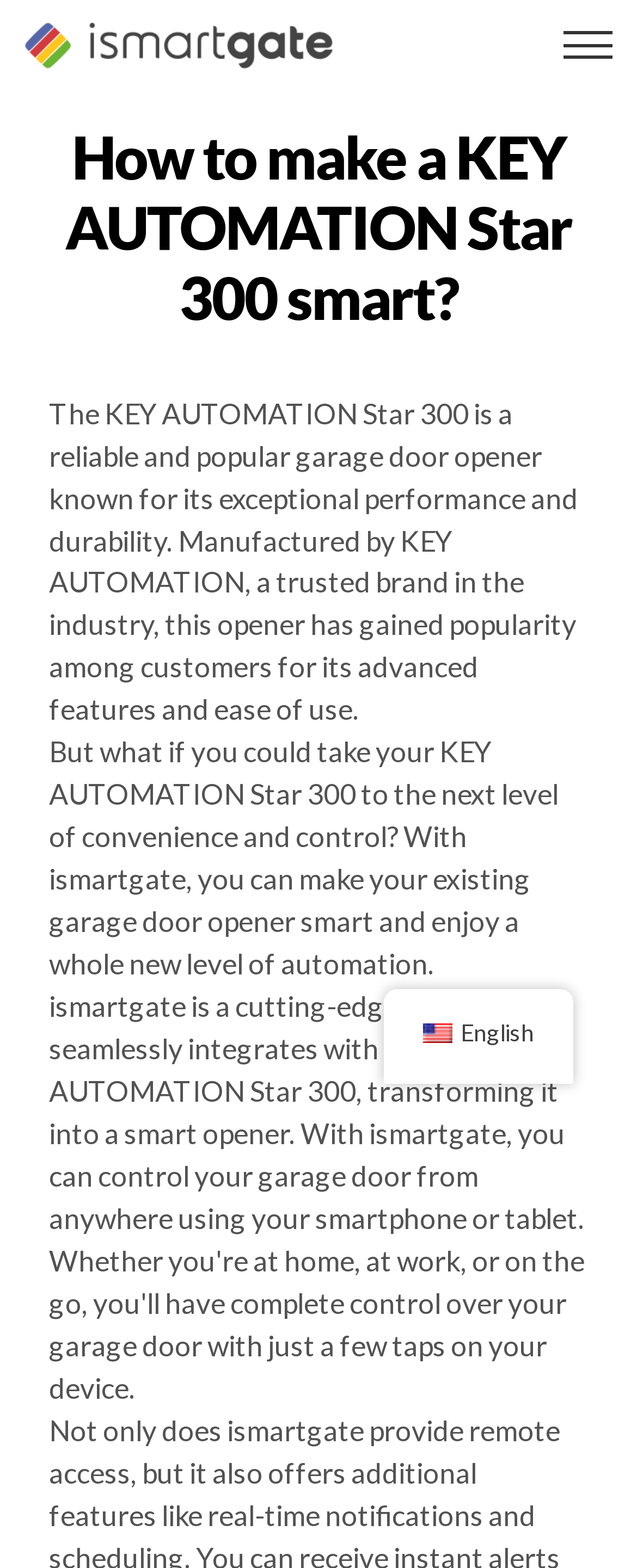What is the brand of the garage door opener?
Please respond to the question with a detailed and thorough explanation.

From the StaticText element, we can see that the garage door opener is manufactured by KEY AUTOMATION, a trusted brand in the industry.